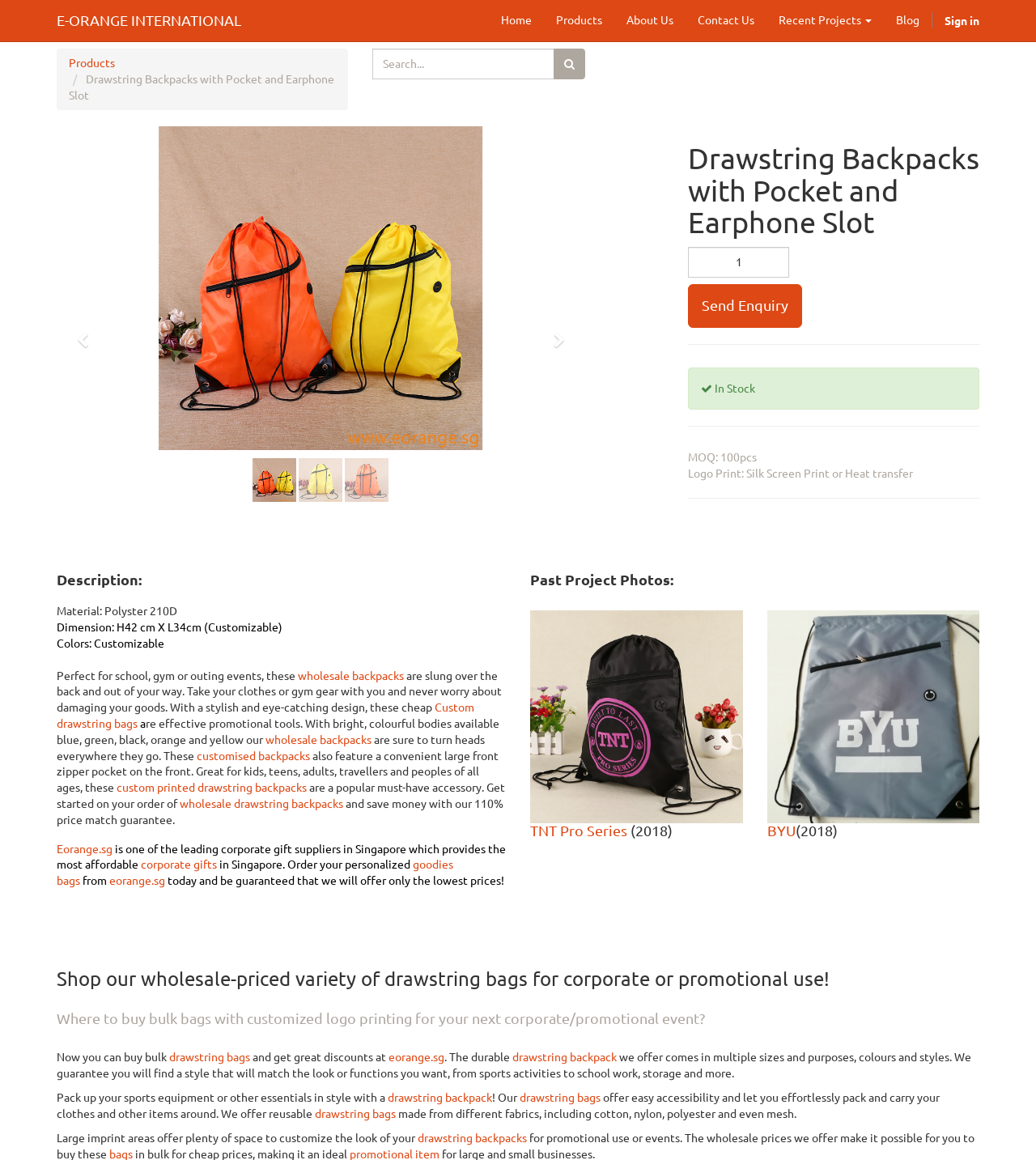Identify the bounding box for the described UI element. Provide the coordinates in (top-left x, top-left y, bottom-right x, bottom-right y) format with values ranging from 0 to 1: Custom drawstring bags

[0.055, 0.604, 0.458, 0.629]